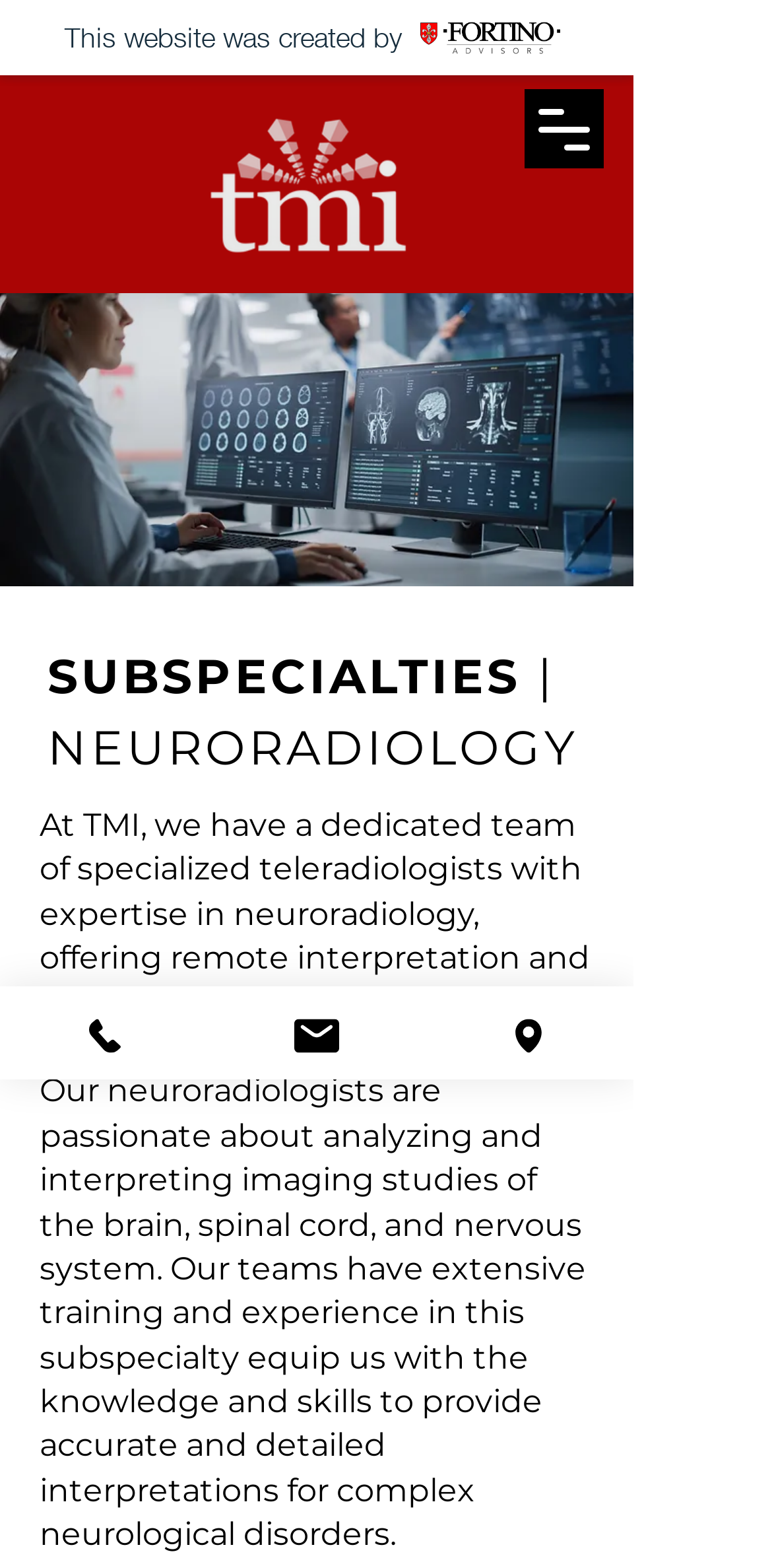Provide the bounding box for the UI element matching this description: "aria-label="Open navigation menu"".

[0.679, 0.057, 0.782, 0.107]